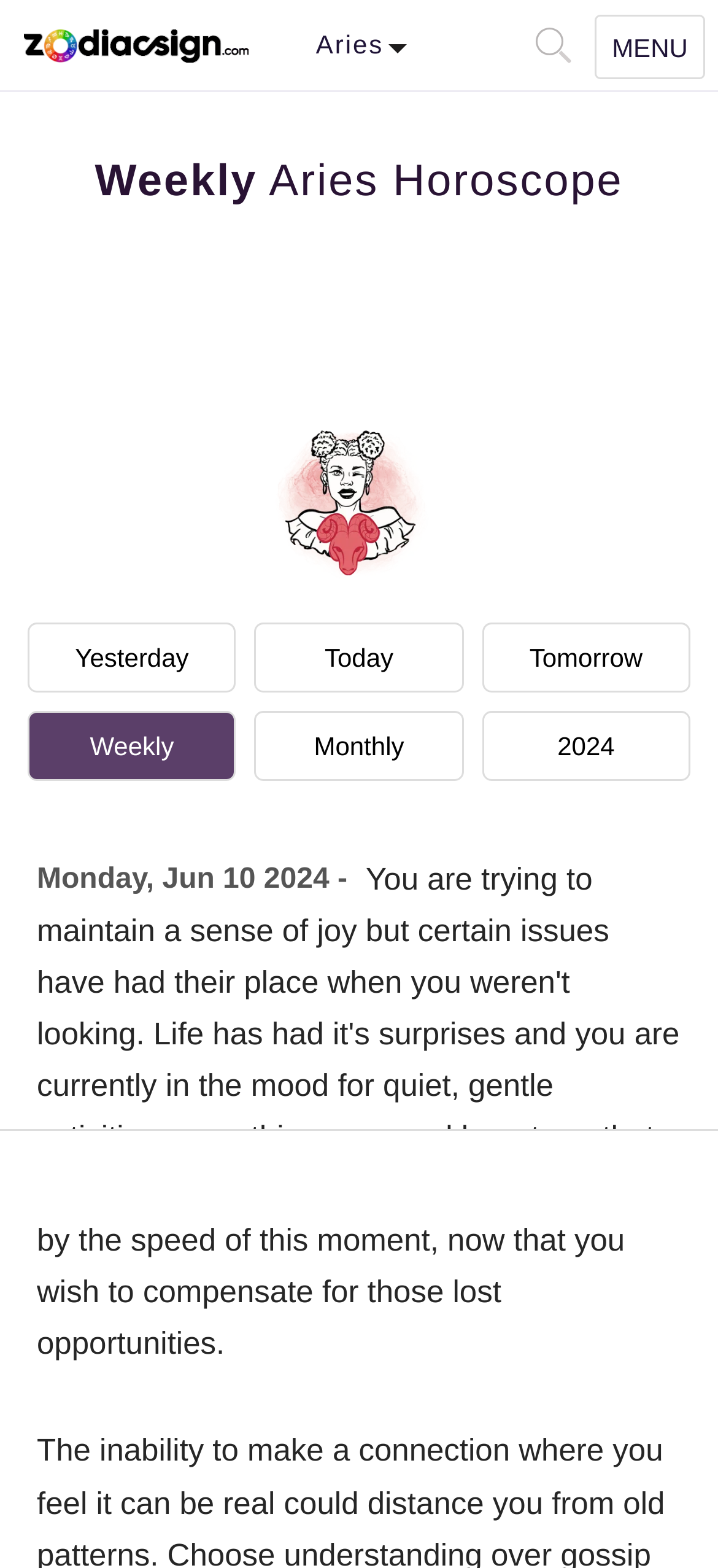Describe all the significant parts and information present on the webpage.

The webpage is dedicated to providing weekly Aries horoscope readings. At the top left corner, there is a link to the website "ZodiacSign.com - Astrology Zodiac Signs" accompanied by a small image. On the top right side, there are two search box buttons, "Open Search Box" and "Open Search Box_2", placed side by side. Next to them is a navigation toggle button labeled "MENU".

Below the navigation toggle button, a prominent heading "Weekly Aries Horoscope" spans across the page. Underneath the heading, there is a large image related to Aries horoscope. 

On the left side of the image, there are three links: "Yesterday", "Today", and "Tomorrow", allowing users to access horoscope readings for different days. Below these links, there are four more links: "Weekly", "Monthly", and "2024", which provide access to horoscope readings for different time periods. 

Adjacent to these links, there is a static text "Monday, Jun 10 2024 -" indicating the current date. At the bottom right corner, there is a button with an upward arrow "▲", likely used for scrolling or navigation purposes.